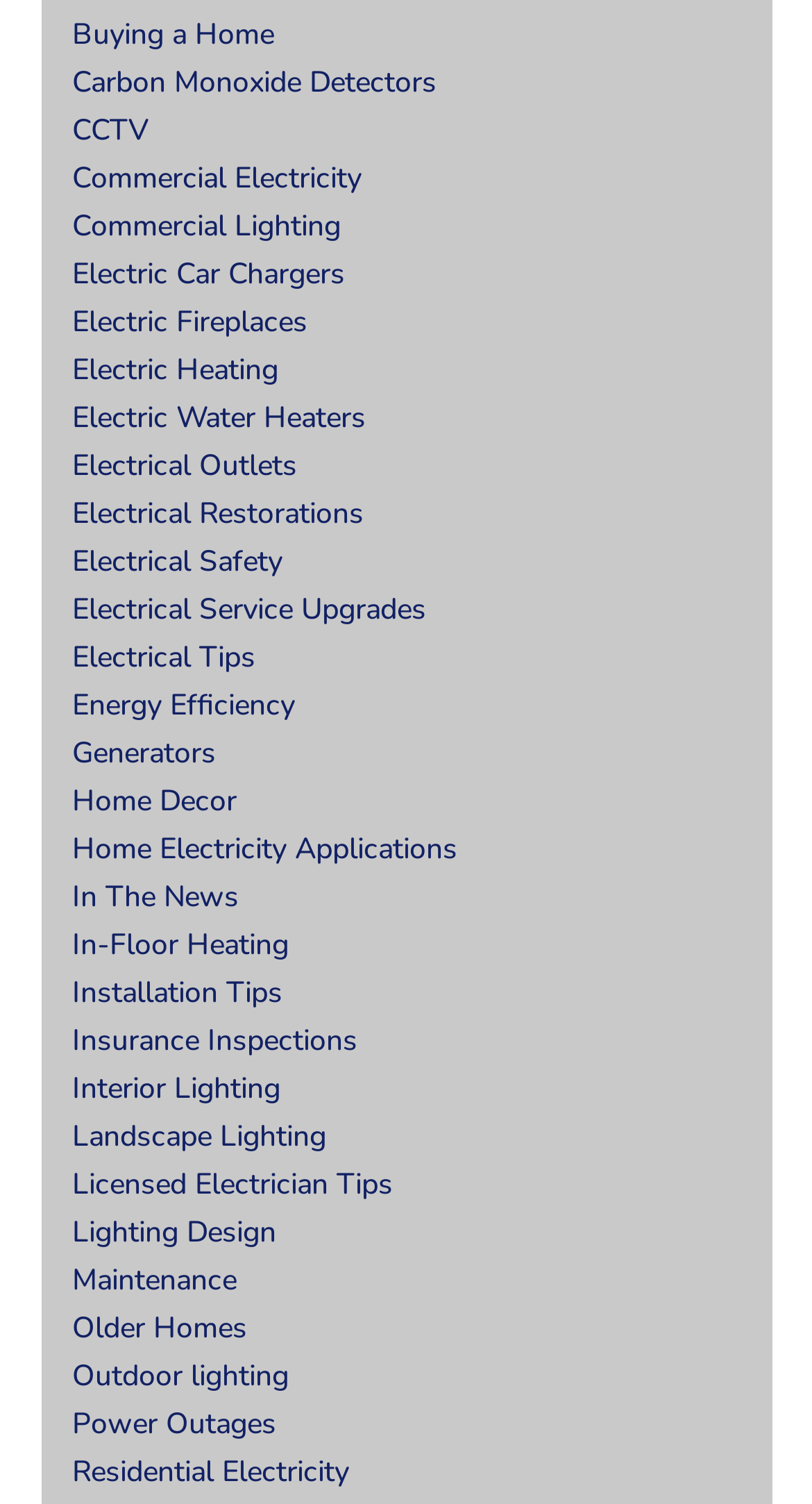Determine the bounding box coordinates of the clickable region to execute the instruction: "Explore 'Residential Electricity'". The coordinates should be four float numbers between 0 and 1, denoted as [left, top, right, bottom].

[0.088, 0.966, 0.429, 0.992]